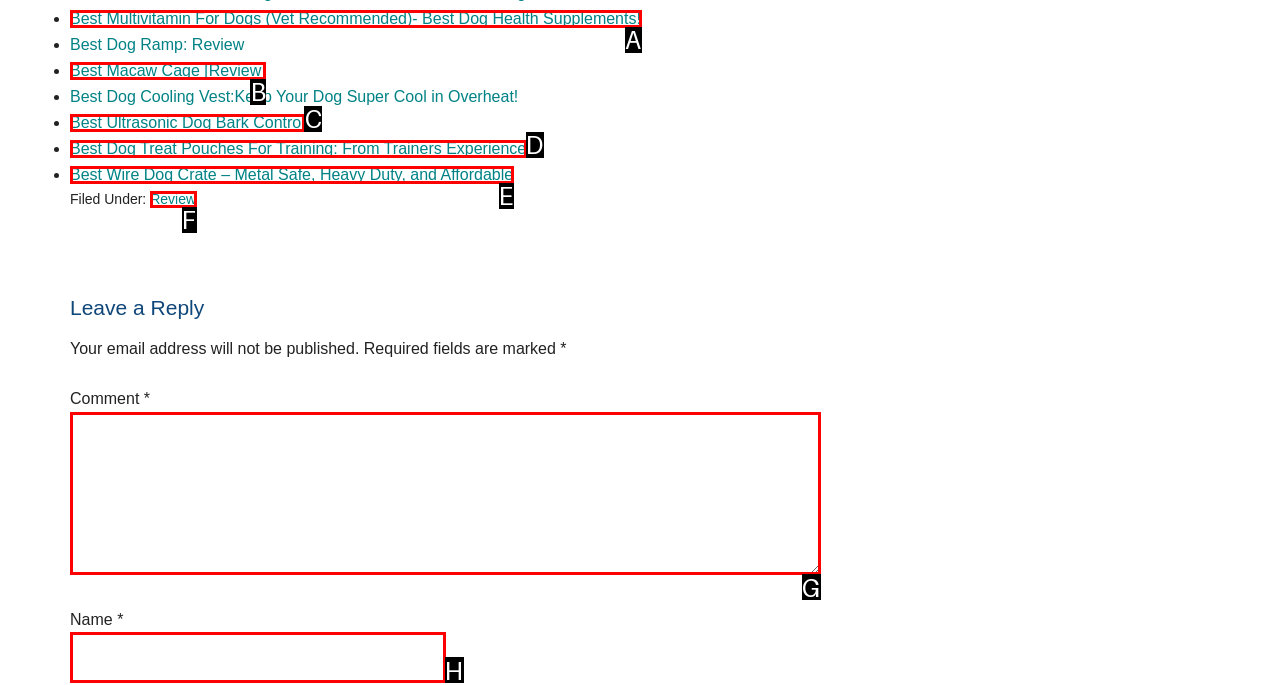Which choice should you pick to execute the task: Click on the link to read about the best multivitamin for dogs
Respond with the letter associated with the correct option only.

A